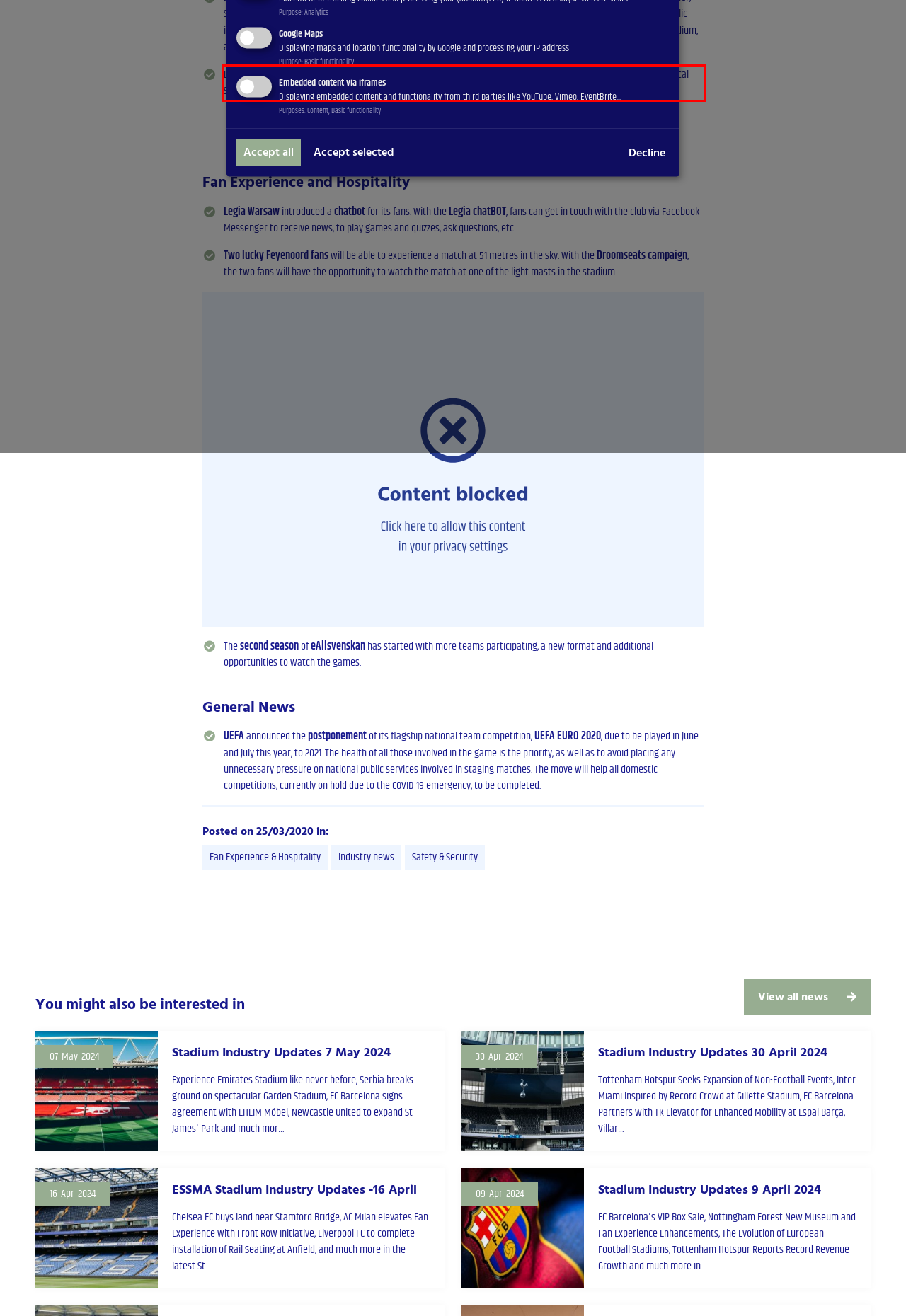You are presented with a screenshot containing a red rectangle. Extract the text found inside this red bounding box.

ESSMA Stadium Partner, Dallmeier, is organising a webinar on Tuesday 7 April regarding the benefits of their Multifocal Sensor Technology "Panomera®.